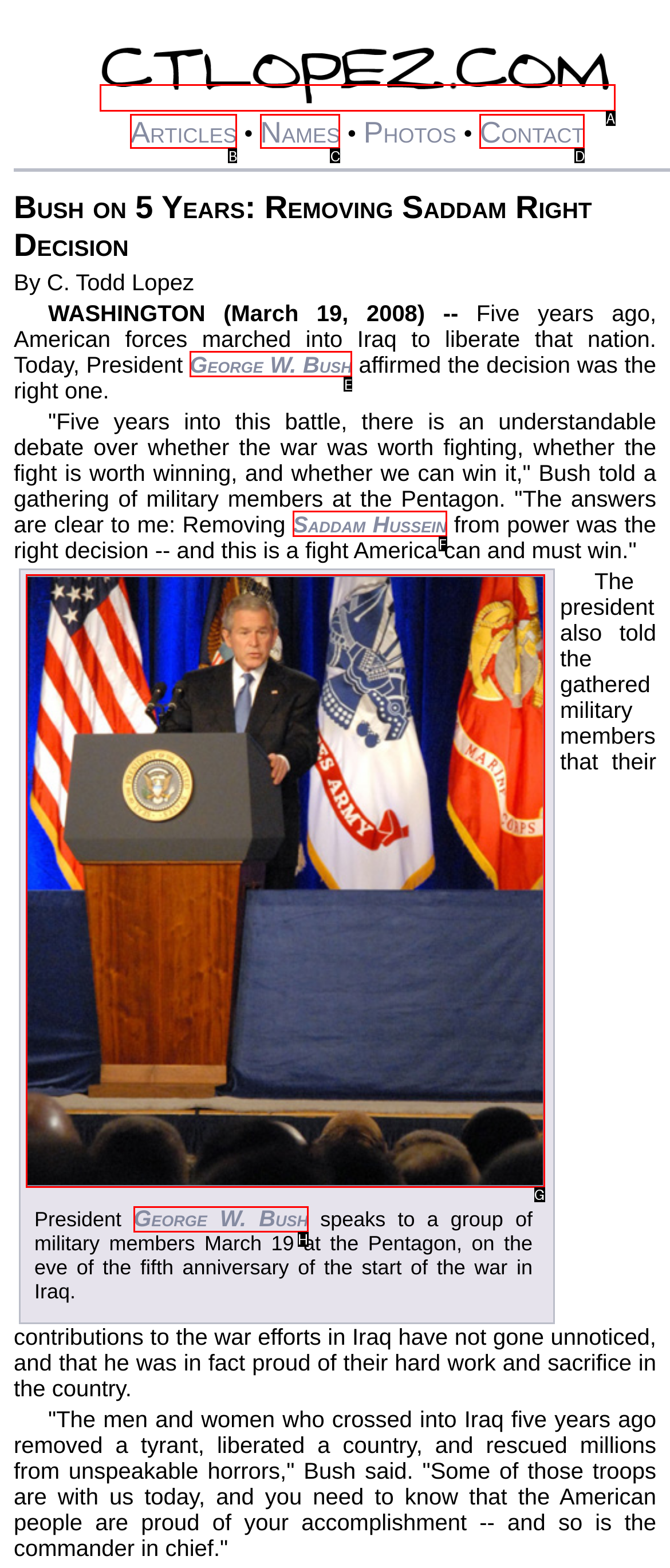Determine which HTML element should be clicked for this task: Visit the homepage of ctlopez.com
Provide the option's letter from the available choices.

A